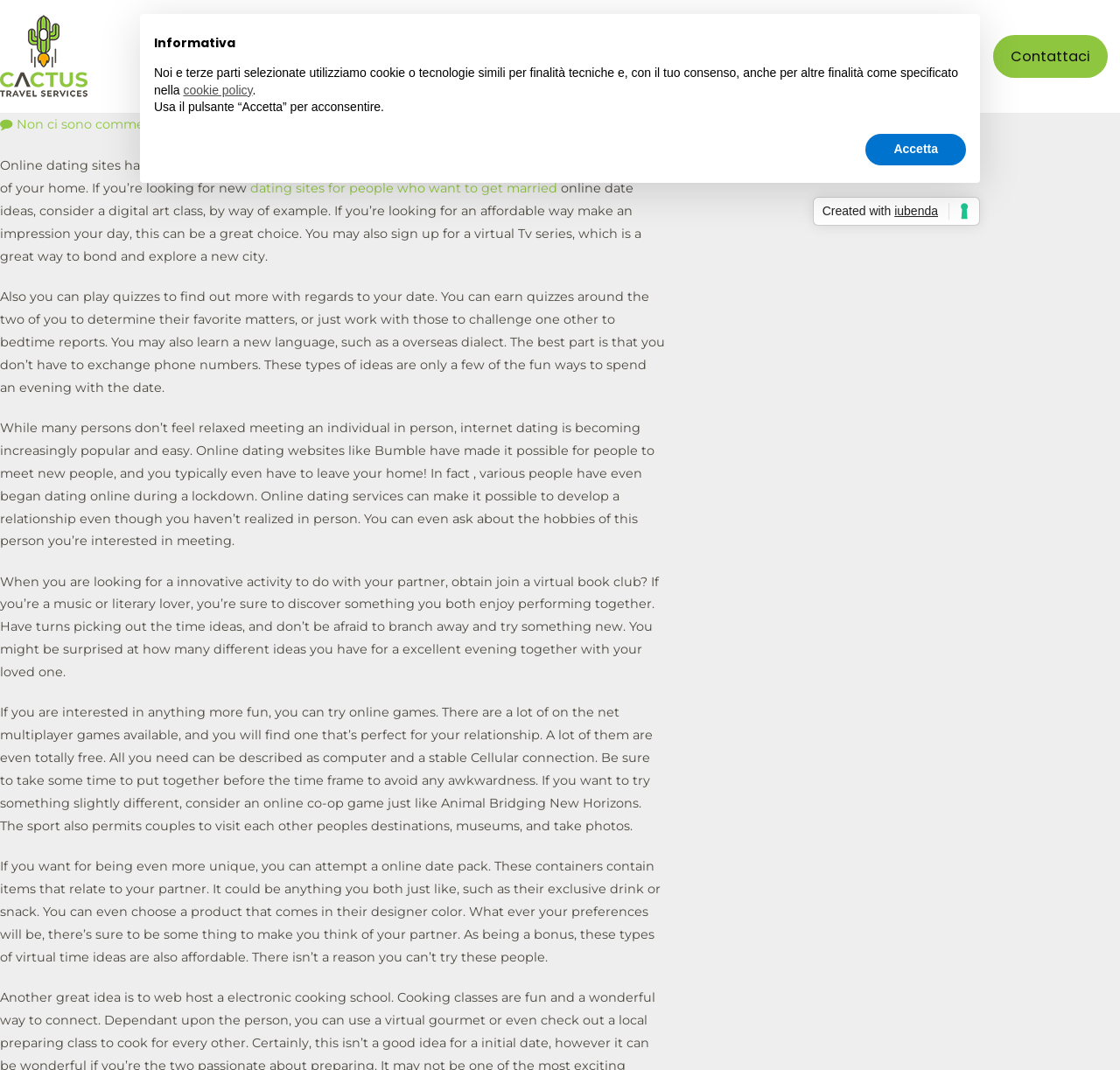Respond concisely with one word or phrase to the following query:
What is the website about?

Online dating